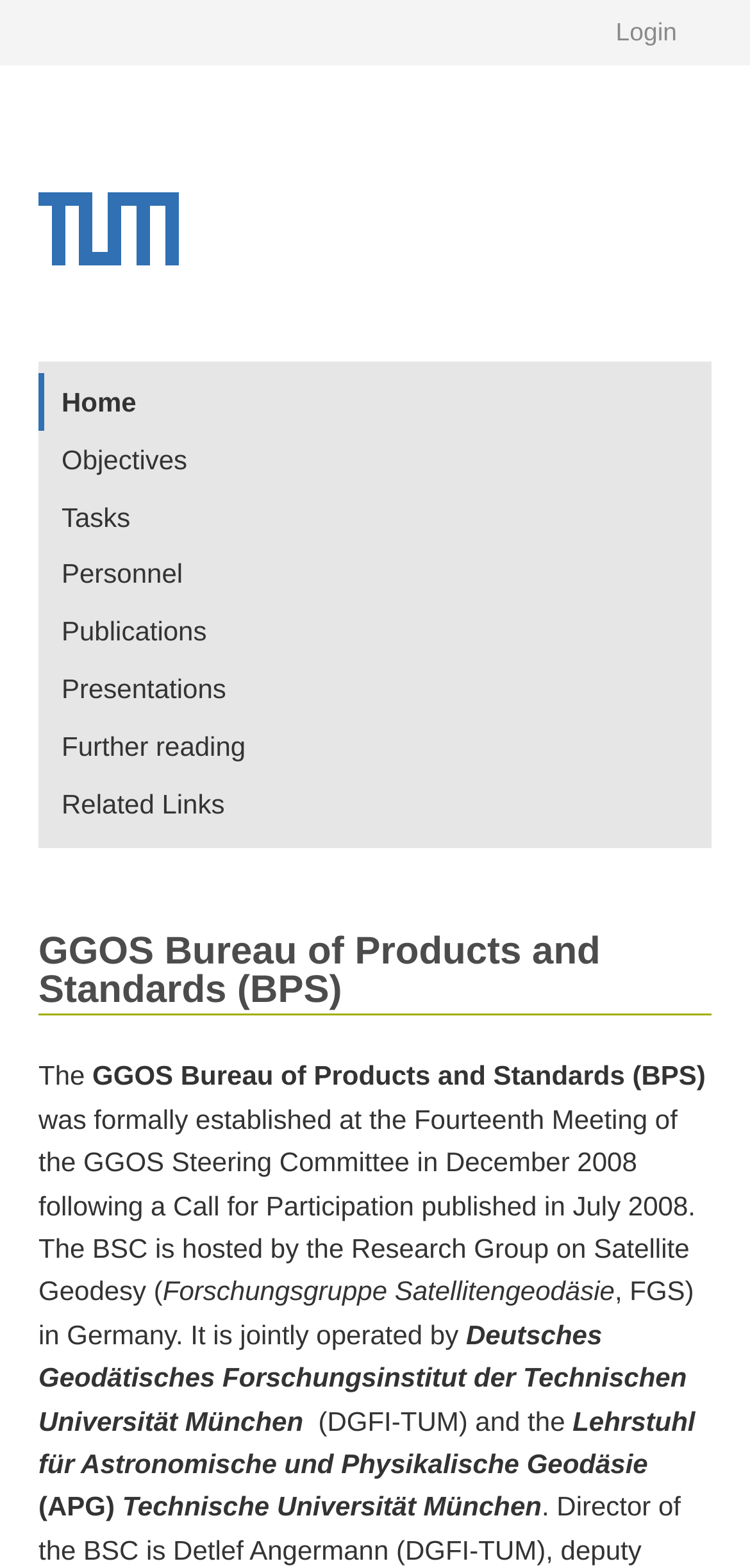Pinpoint the bounding box coordinates of the clickable element needed to complete the instruction: "Click on Contact Us". The coordinates should be provided as four float numbers between 0 and 1: [left, top, right, bottom].

None